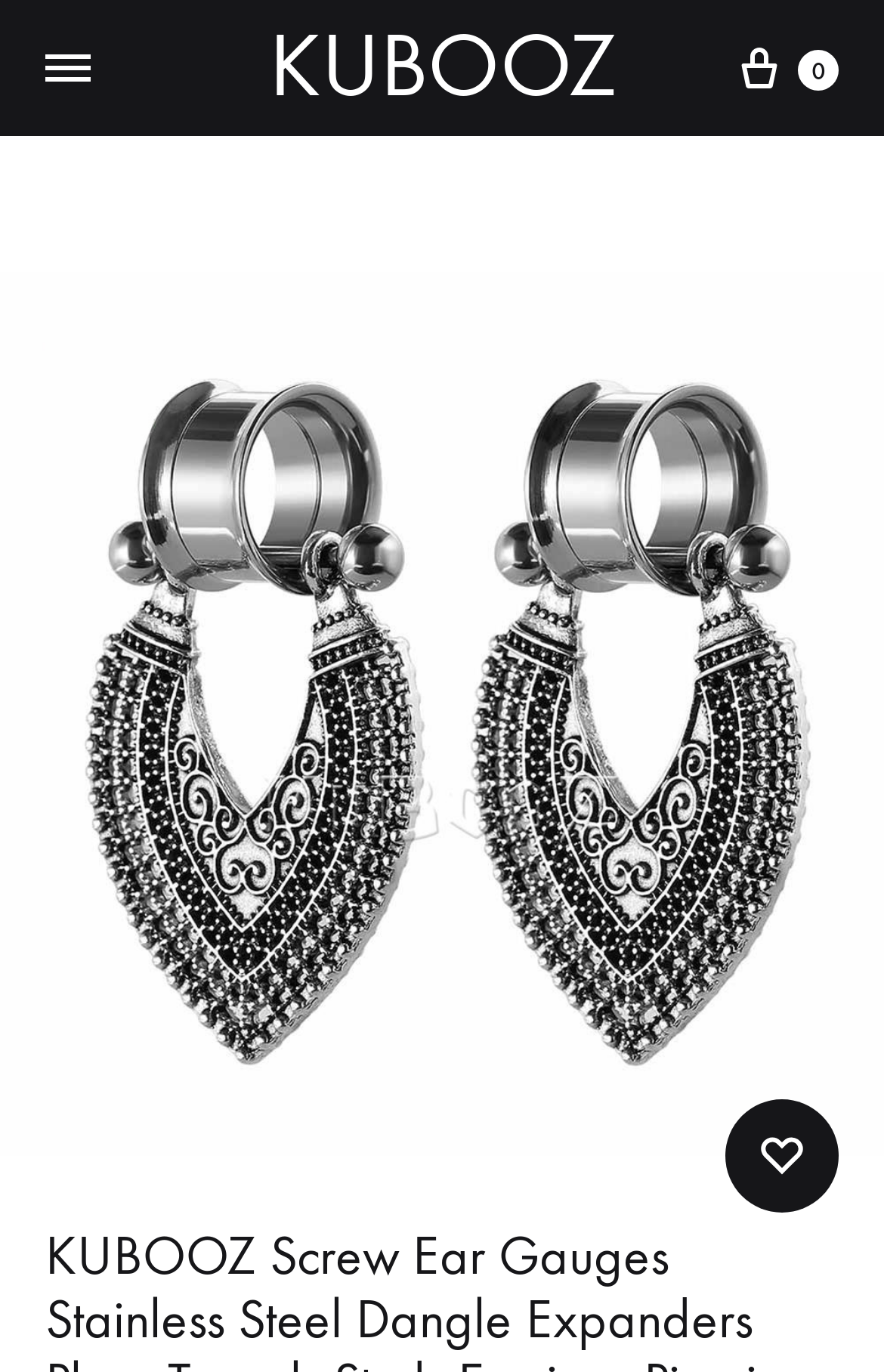Determine the bounding box coordinates for the UI element matching this description: "Kubooz Body Piercings Jewelry Shop".

[0.301, 0.086, 0.458, 0.306]